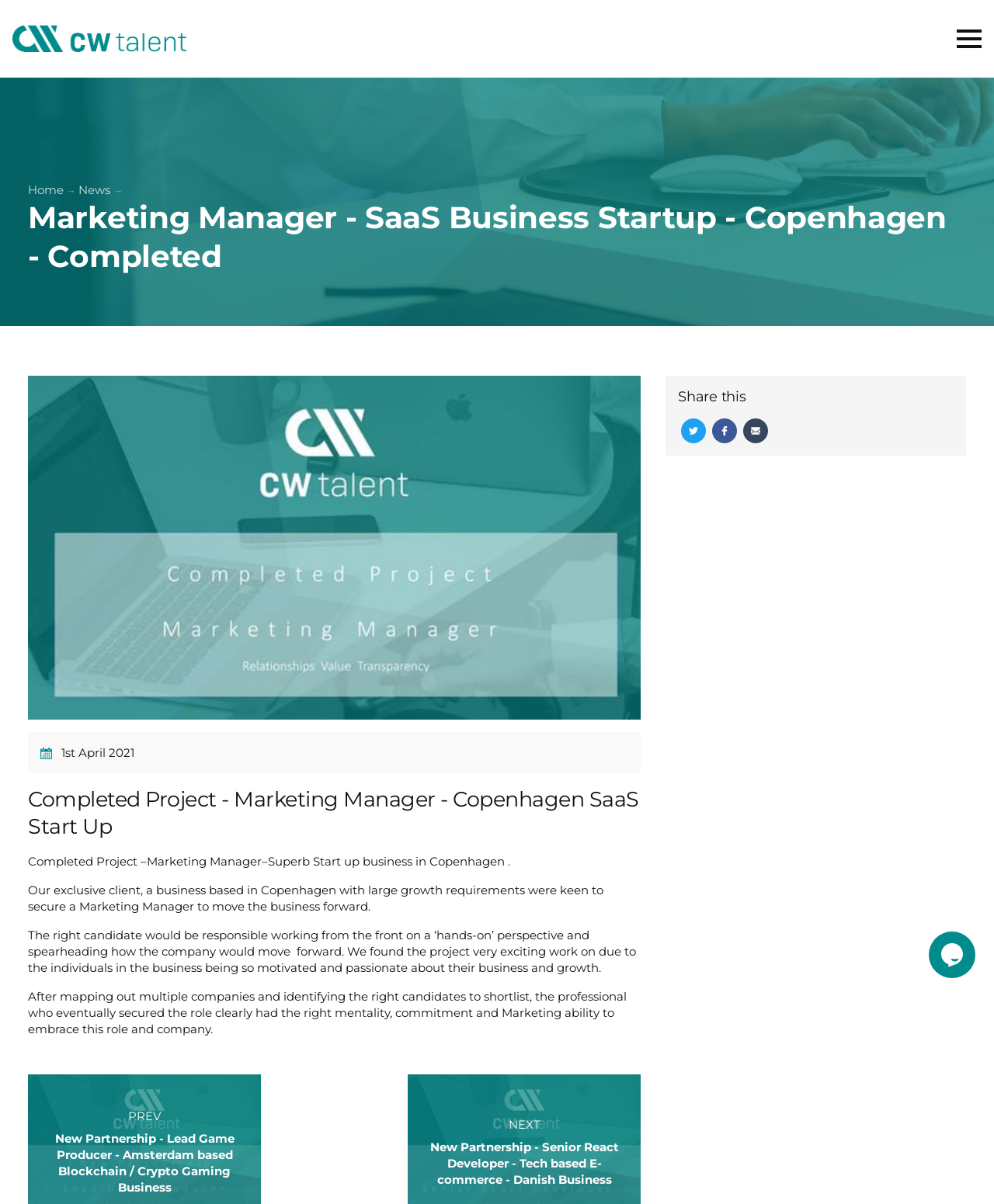Pinpoint the bounding box coordinates of the element that must be clicked to accomplish the following instruction: "Click the CW Talent logo". The coordinates should be in the format of four float numbers between 0 and 1, i.e., [left, top, right, bottom].

[0.012, 0.01, 0.2, 0.054]